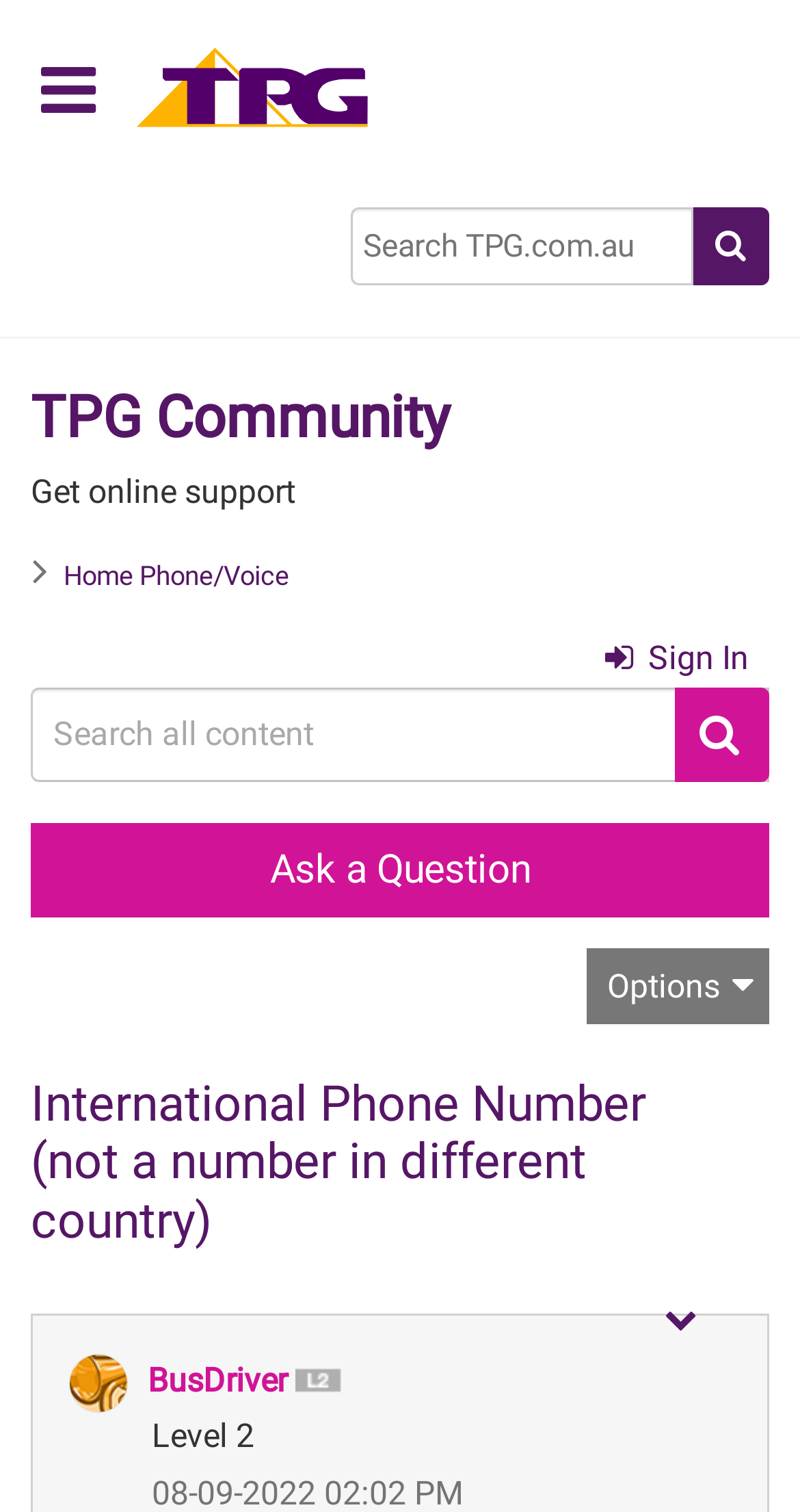Bounding box coordinates are specified in the format (top-left x, top-left y, bottom-right x, bottom-right y). All values are floating point numbers bounded between 0 and 1. Please provide the bounding box coordinate of the region this sentence describes: Sign In

[0.756, 0.417, 0.936, 0.454]